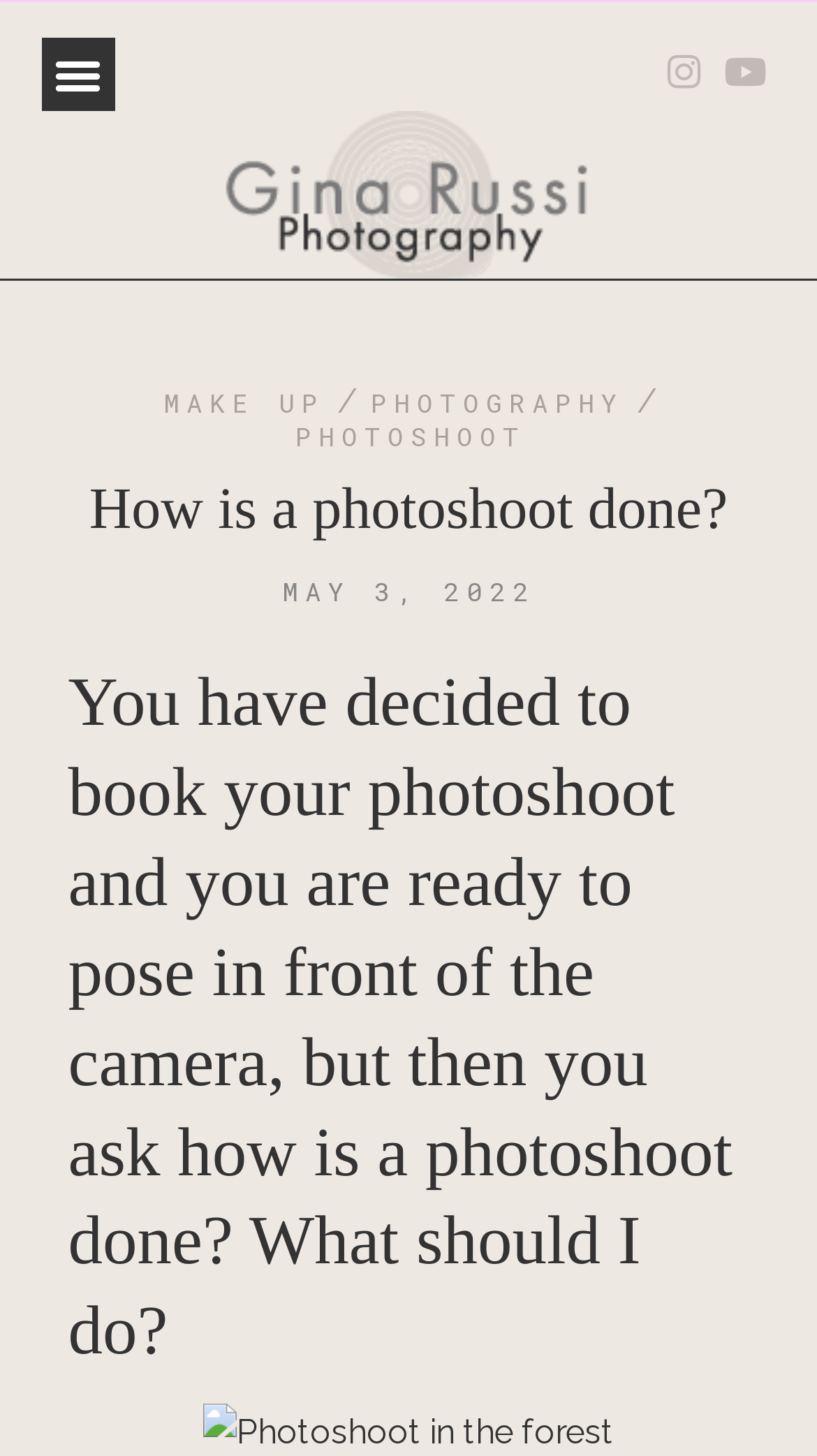Based on the element description: "Make up", identify the bounding box coordinates for this UI element. The coordinates must be four float numbers between 0 and 1, listed as [left, top, right, bottom].

[0.2, 0.267, 0.397, 0.285]